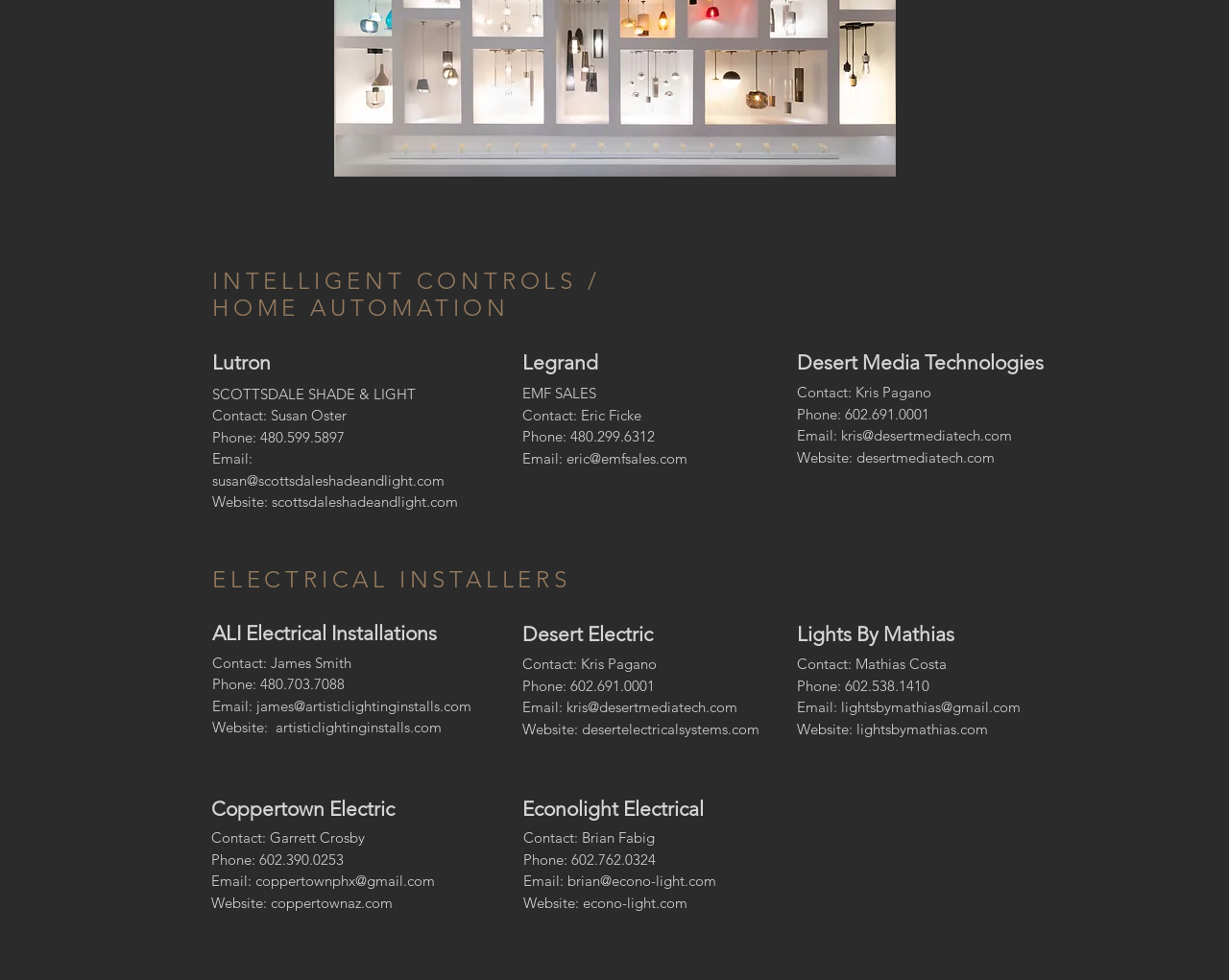Carefully examine the image and provide an in-depth answer to the question: What is the website of Coppertown Electric?

I searched for the website of Coppertown Electric and found the link 'coppertownaz.com' mentioned.